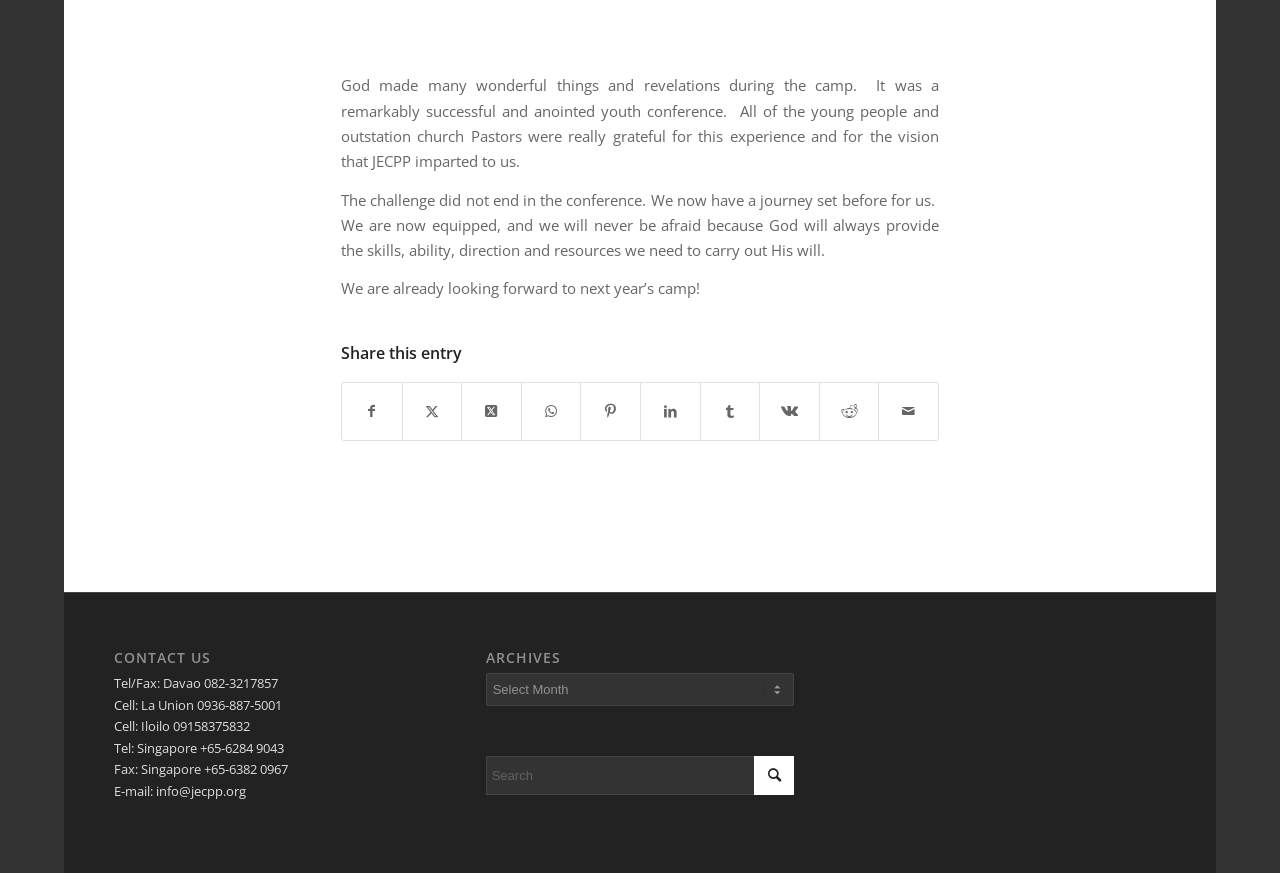What is the purpose of the 'Share this entry' section?
Provide a one-word or short-phrase answer based on the image.

to share the entry on social media